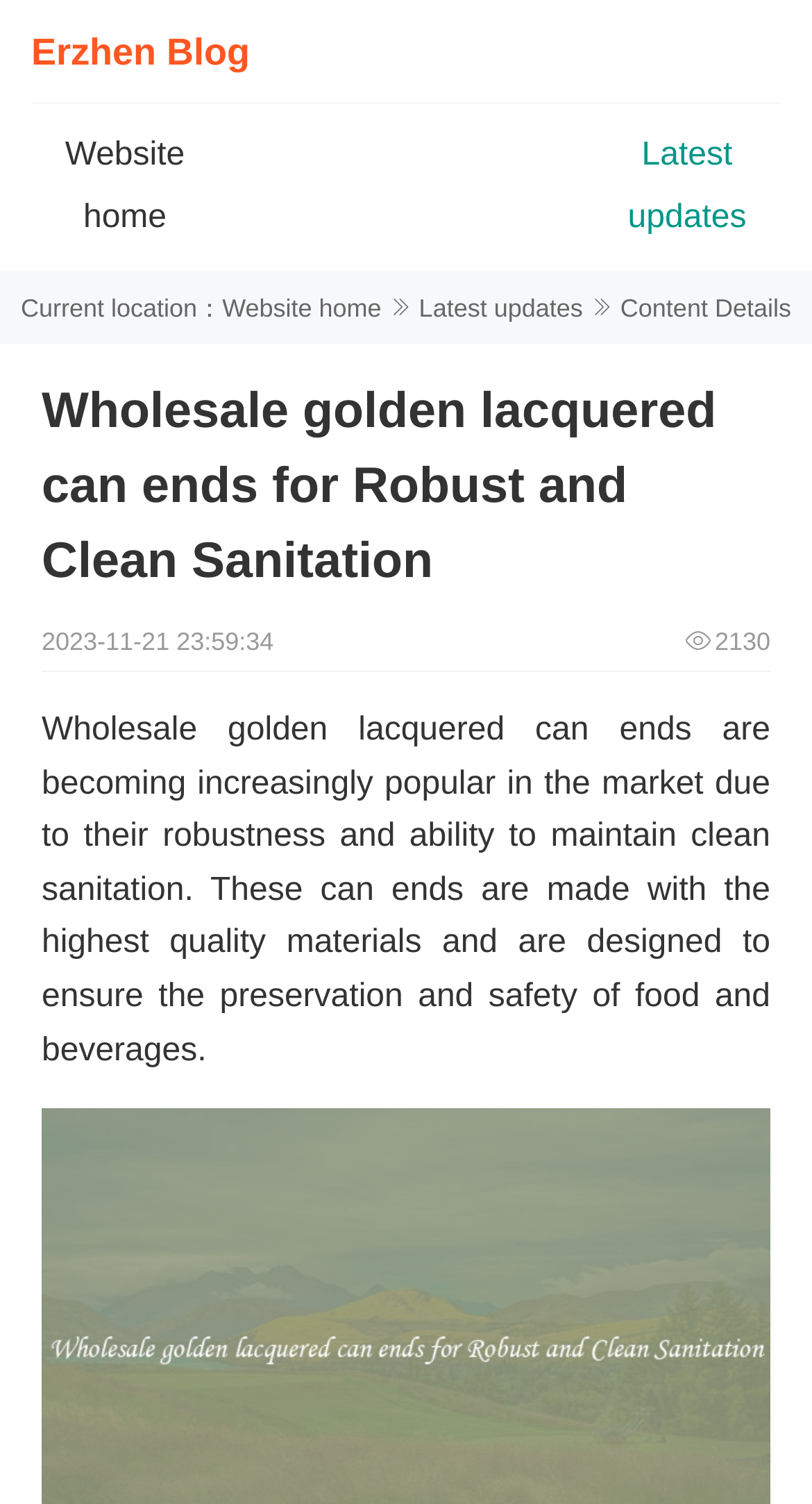Using the description: "Website home", determine the UI element's bounding box coordinates. Ensure the coordinates are in the format of four float numbers between 0 and 1, i.e., [left, top, right, bottom].

[0.08, 0.091, 0.228, 0.157]